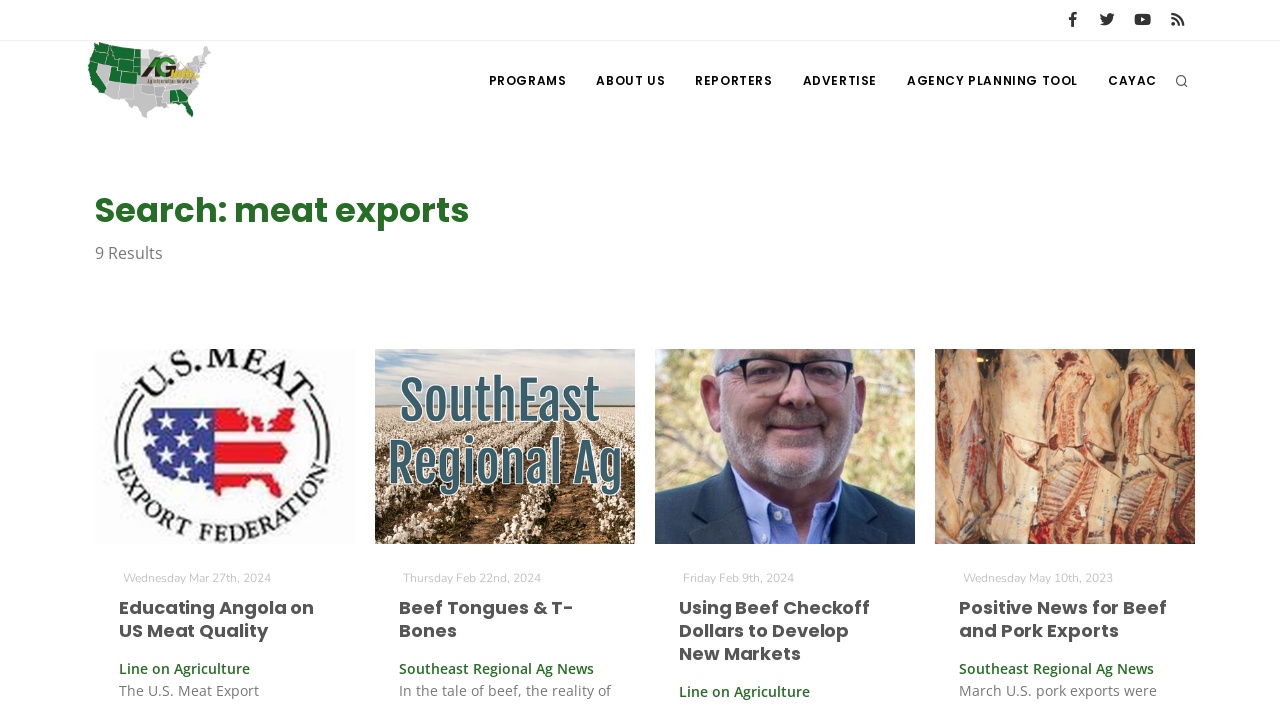Give a one-word or one-phrase response to the question: 
What is the search box placeholder text?

Search...